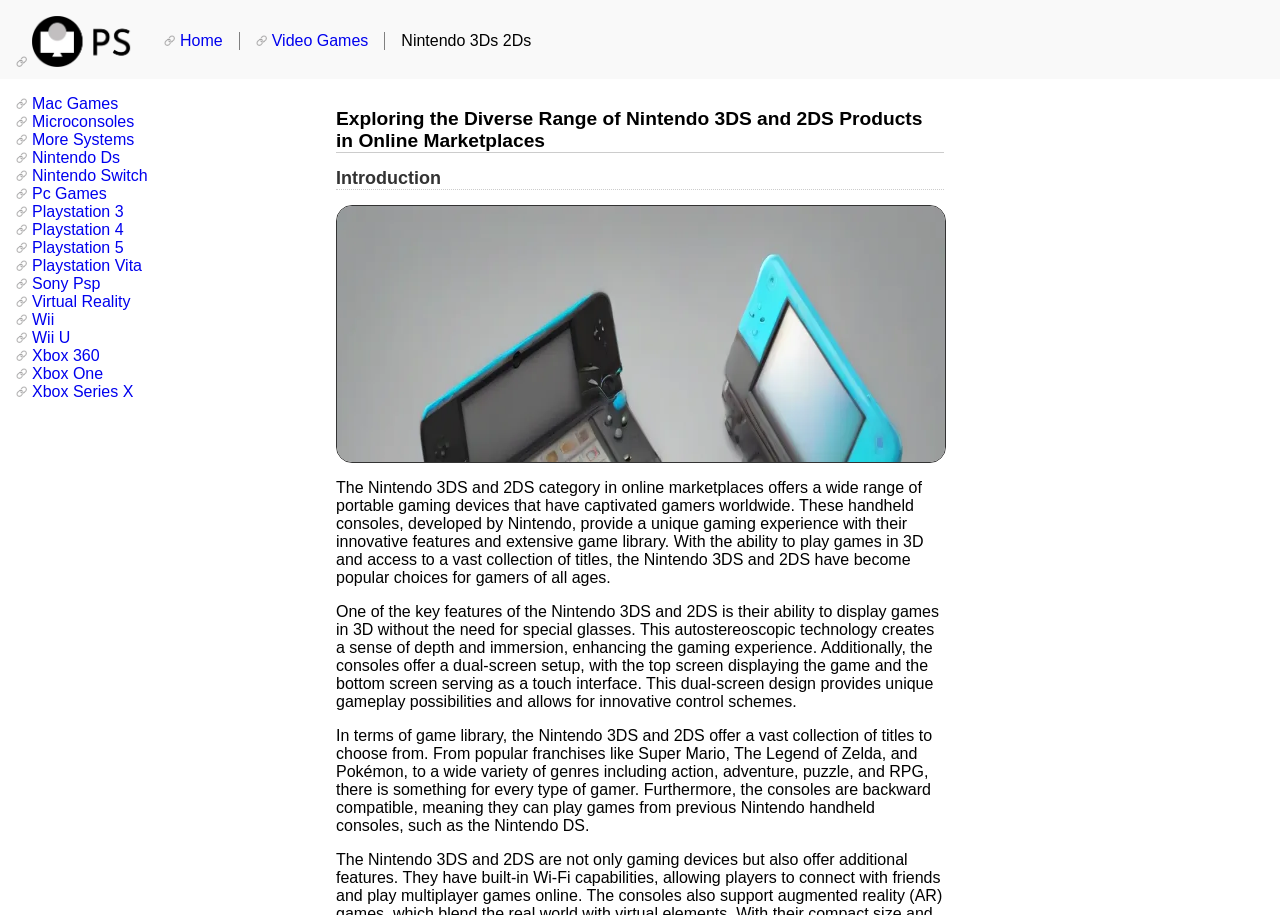Point out the bounding box coordinates of the section to click in order to follow this instruction: "Explore Video Games".

[0.2, 0.035, 0.3, 0.055]